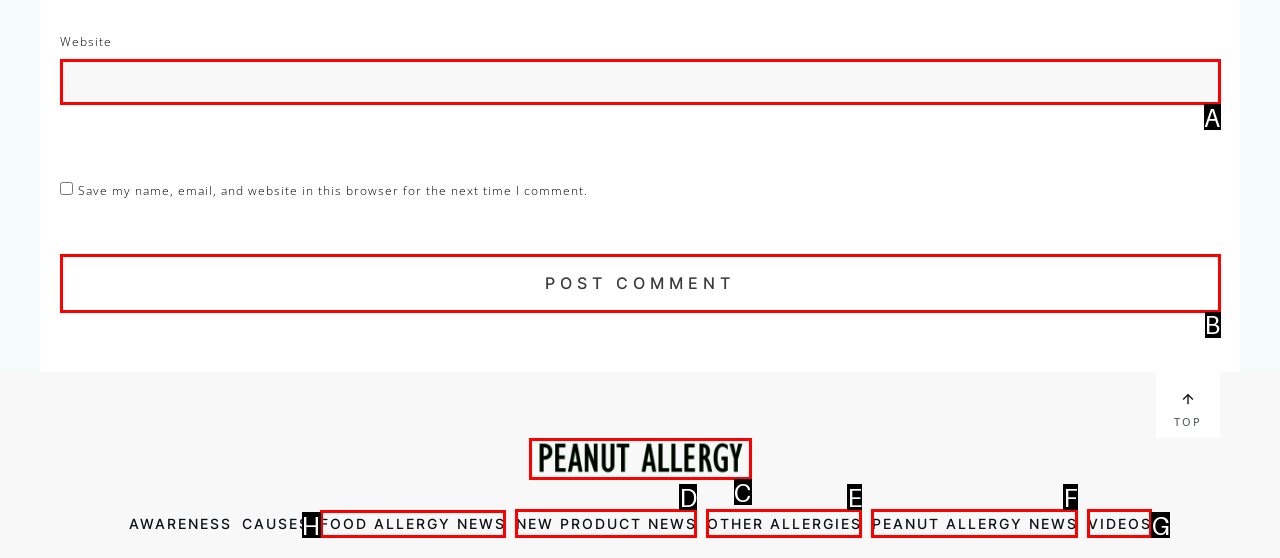To execute the task: Click on FOOD ALLERGY NEWS, which one of the highlighted HTML elements should be clicked? Answer with the option's letter from the choices provided.

H